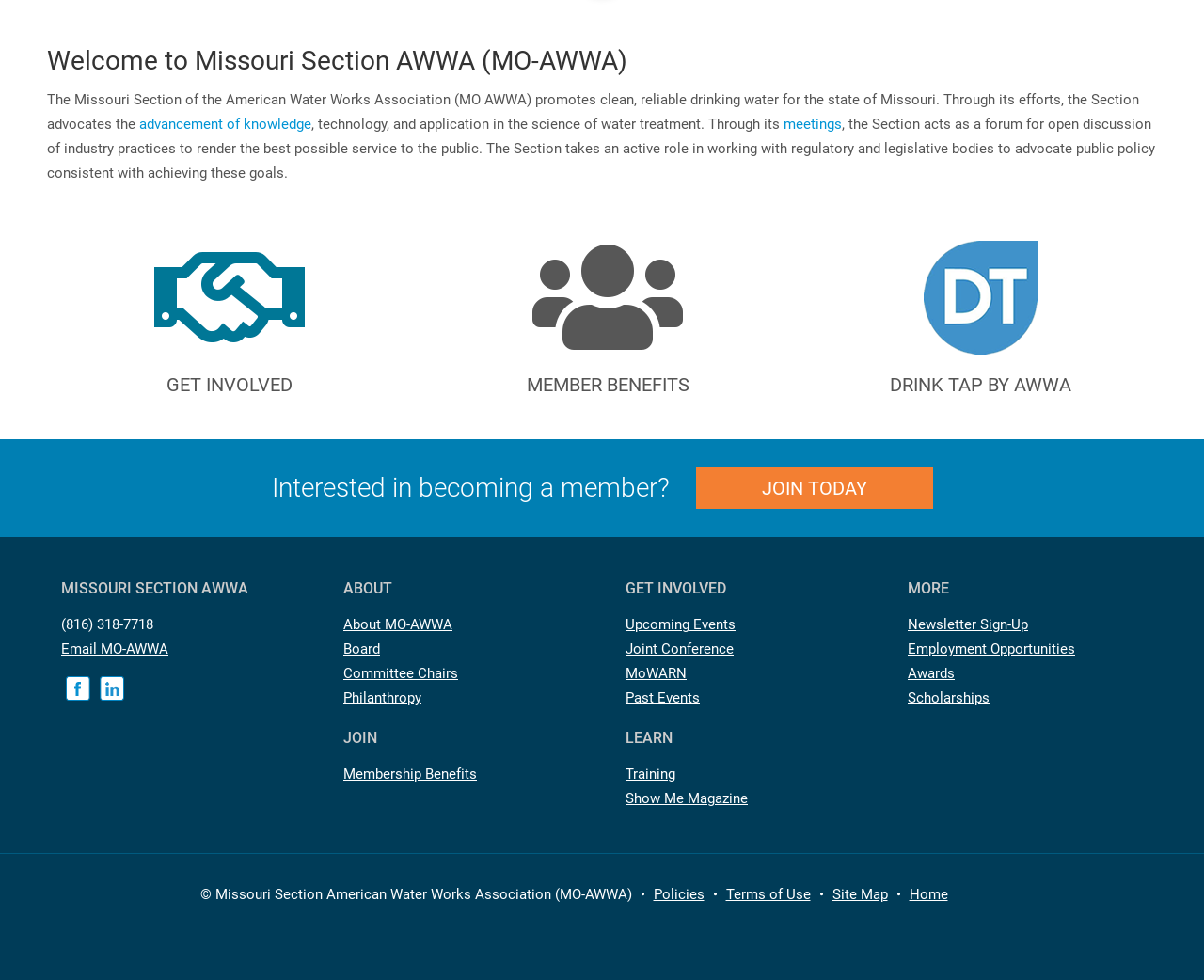Refer to the element description Newsletter Sign-Up and identify the corresponding bounding box in the screenshot. Format the coordinates as (top-left x, top-left y, bottom-right x, bottom-right y) with values in the range of 0 to 1.

[0.754, 0.629, 0.854, 0.646]